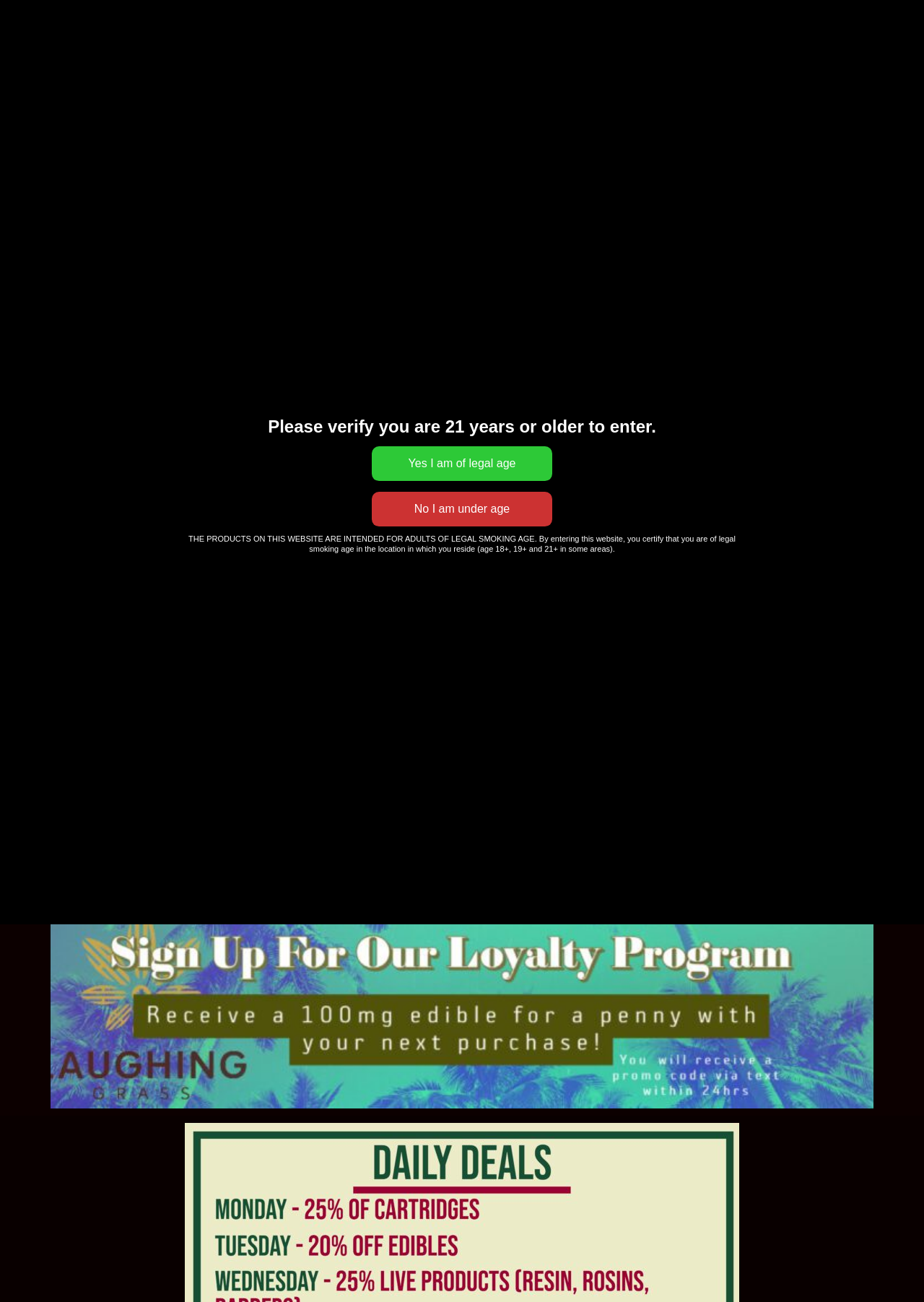Determine the bounding box coordinates of the element's region needed to click to follow the instruction: "Check the News & Events". Provide these coordinates as four float numbers between 0 and 1, formatted as [left, top, right, bottom].

[0.486, 0.089, 0.592, 0.11]